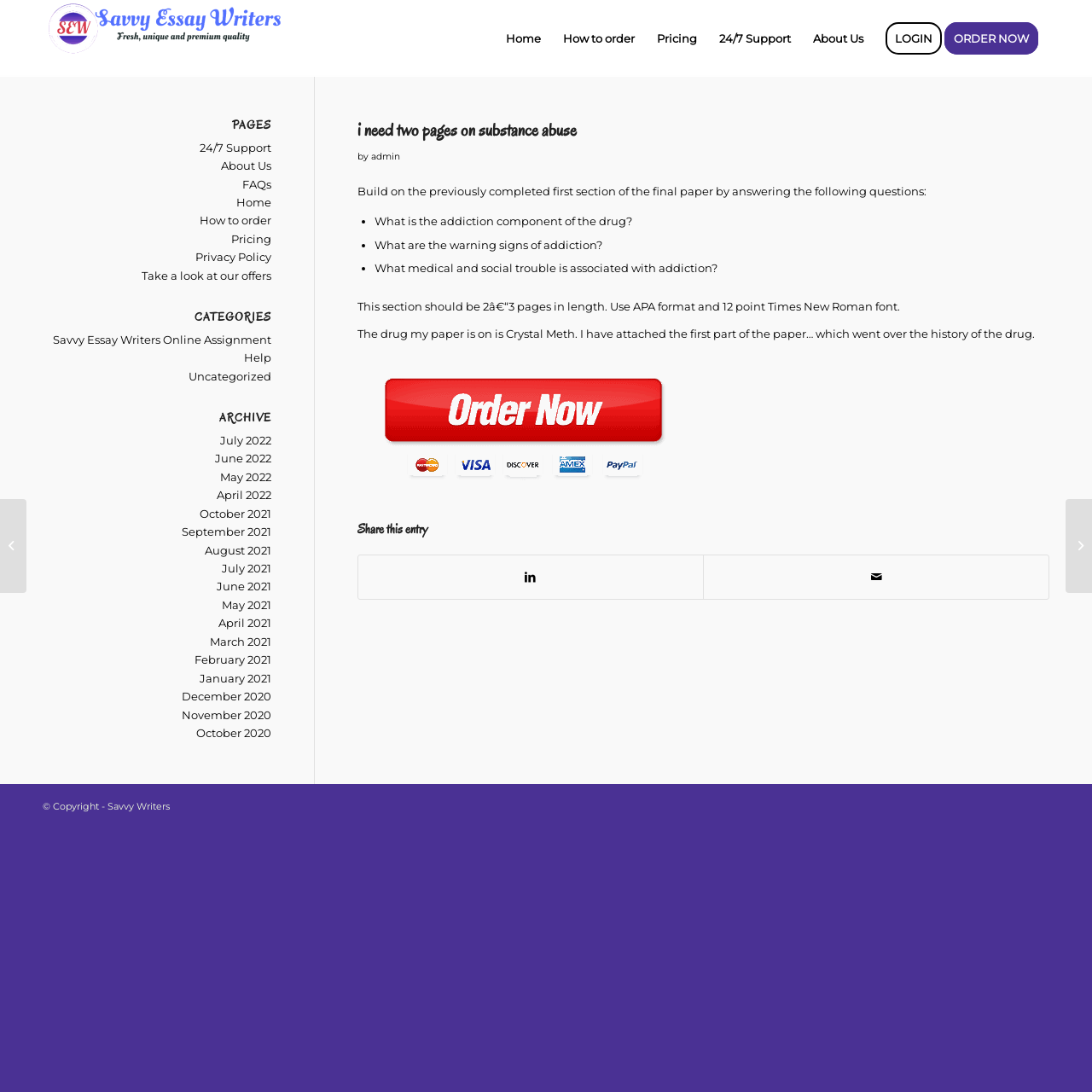What is the purpose of the 'ORDER NOW' button?
Please provide a single word or phrase as the answer based on the screenshot.

to place an order